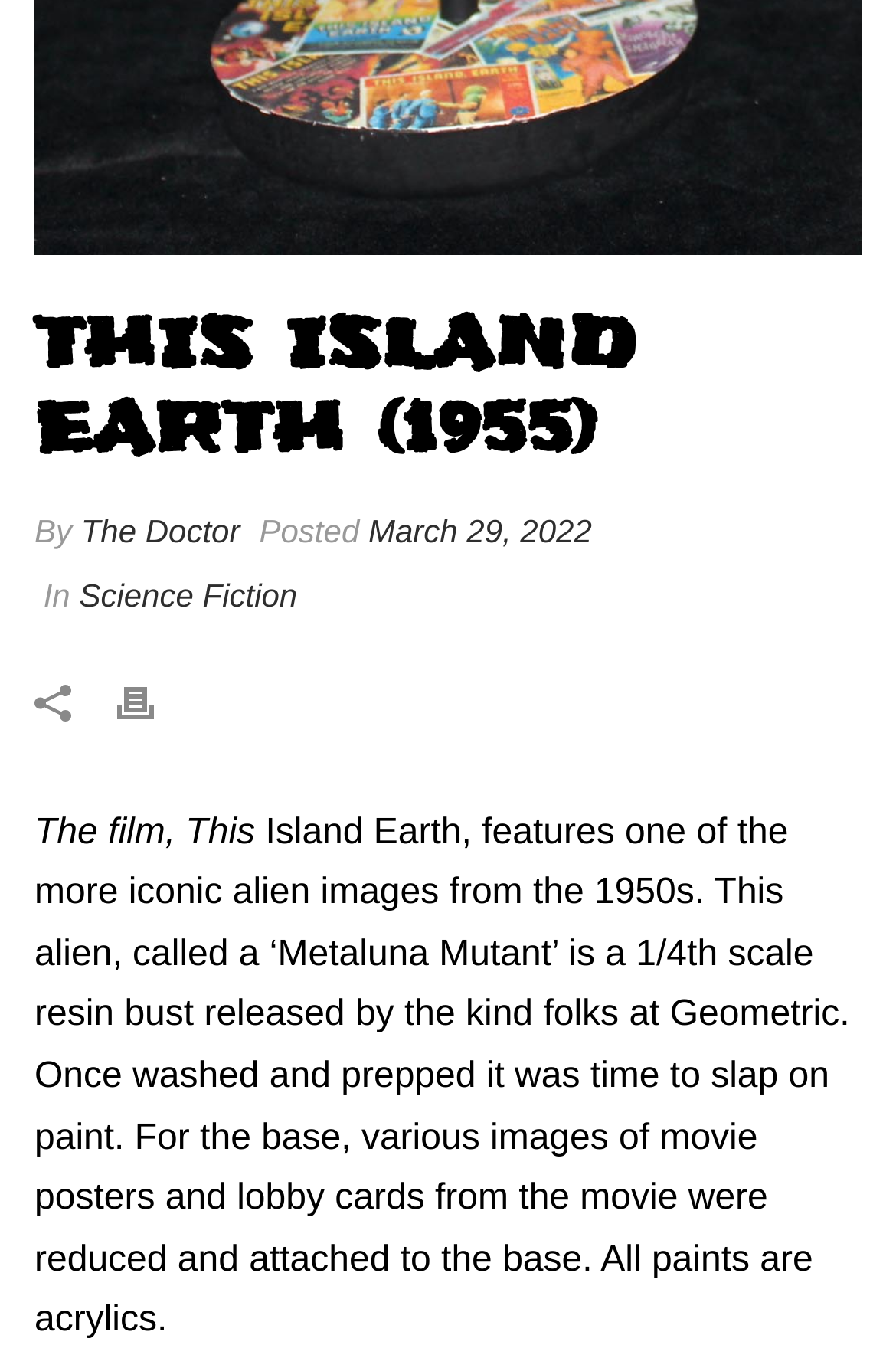What is the name of the alien in the movie?
Please use the image to provide a one-word or short phrase answer.

Metaluna Mutant